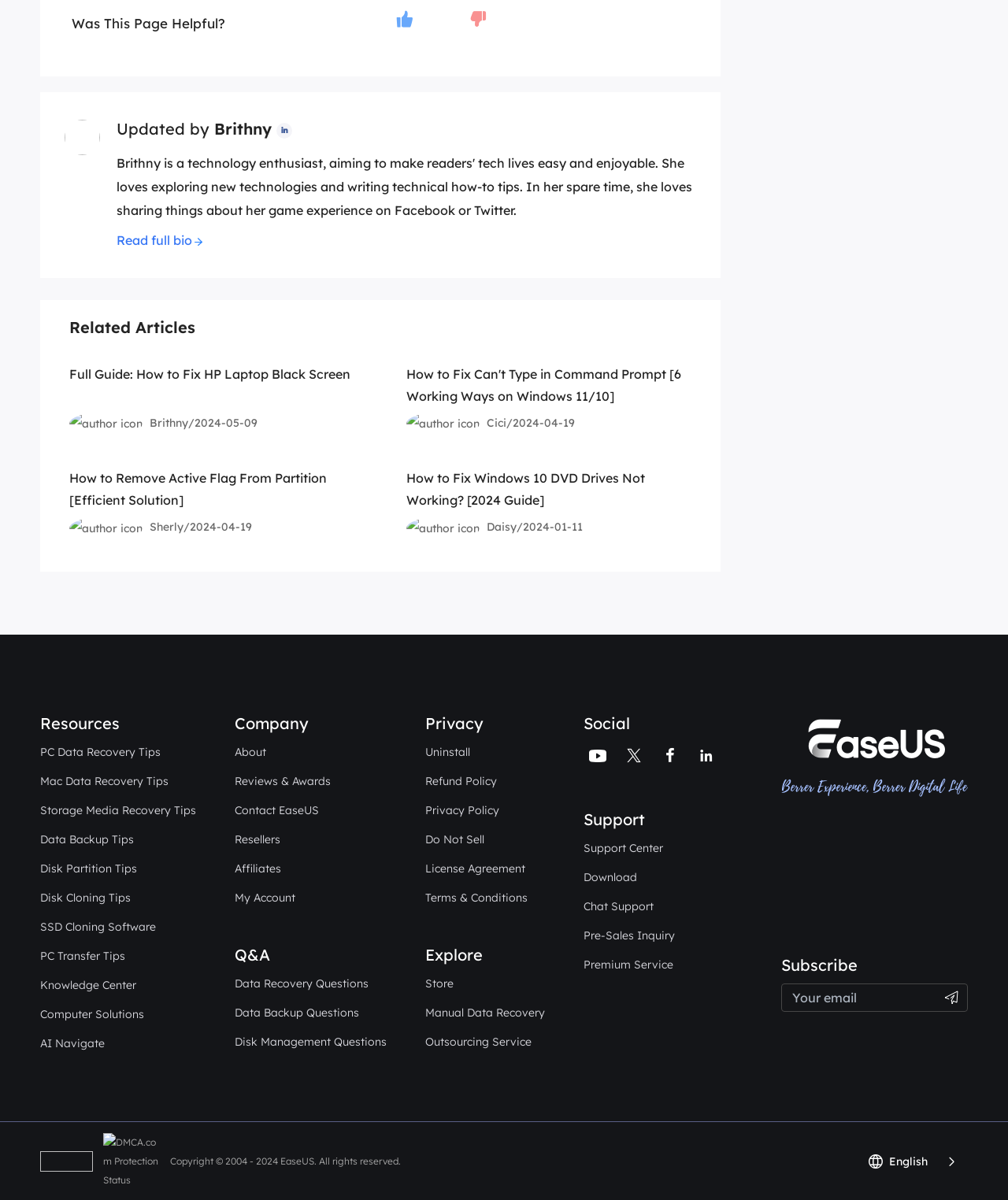Respond with a single word or phrase for the following question: 
What is the category of the link 'Data Backup Tips'?

Resources